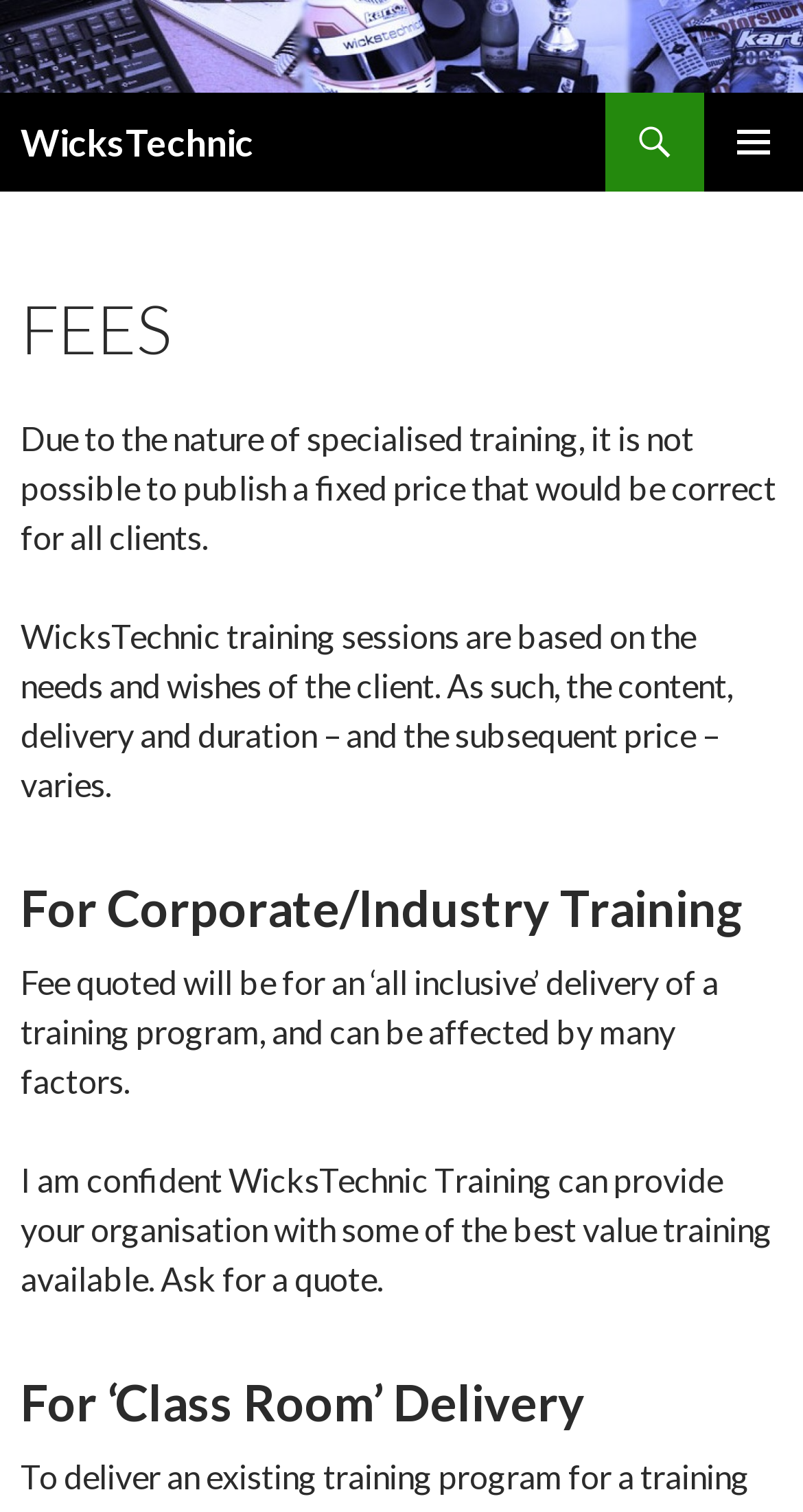Respond to the question with just a single word or phrase: 
What is the scope of the training program quoted?

All inclusive